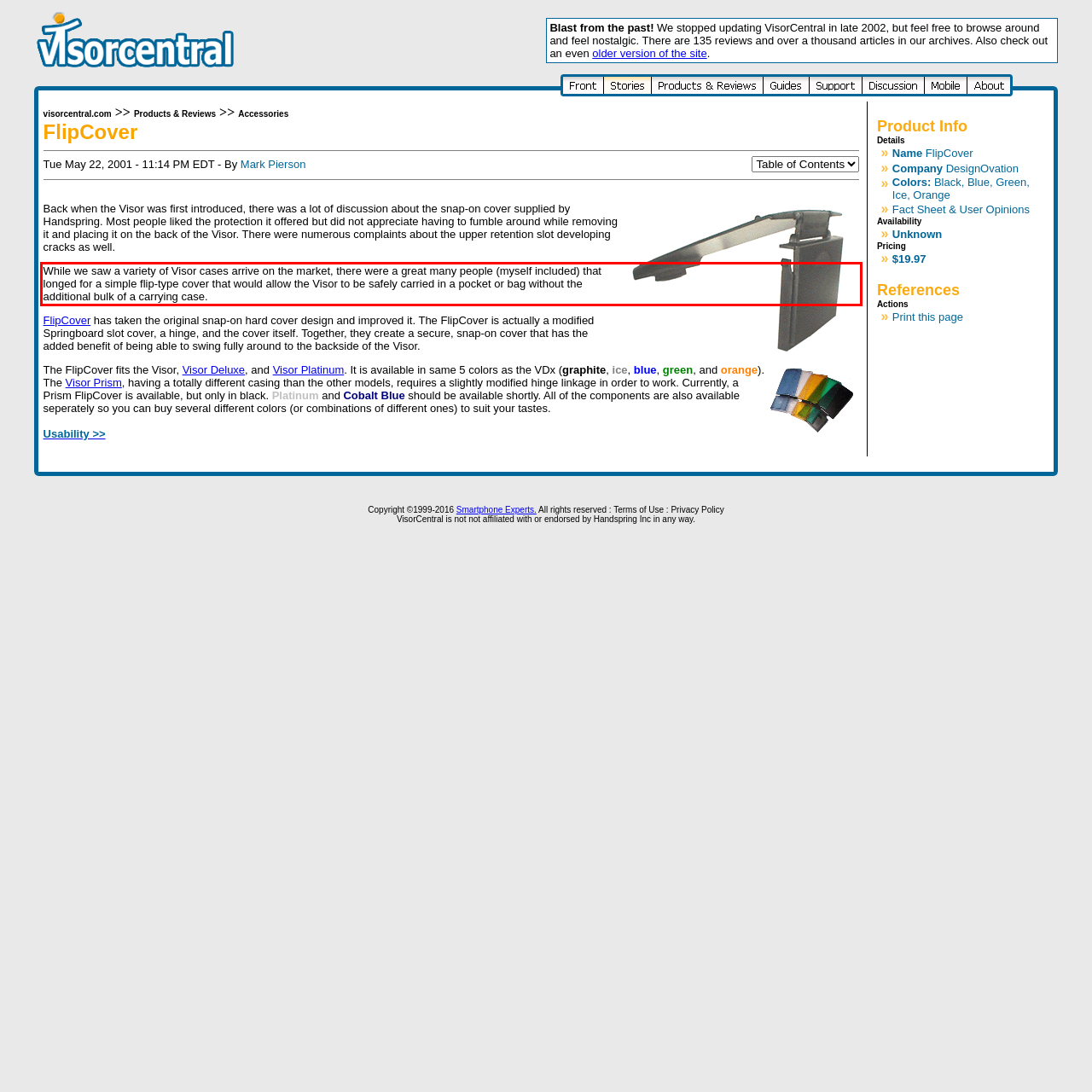Examine the screenshot of the webpage, locate the red bounding box, and generate the text contained within it.

While we saw a variety of Visor cases arrive on the market, there were a great many people (myself included) that longed for a simple flip-type cover that would allow the Visor to be safely carried in a pocket or bag without the additional bulk of a carrying case.